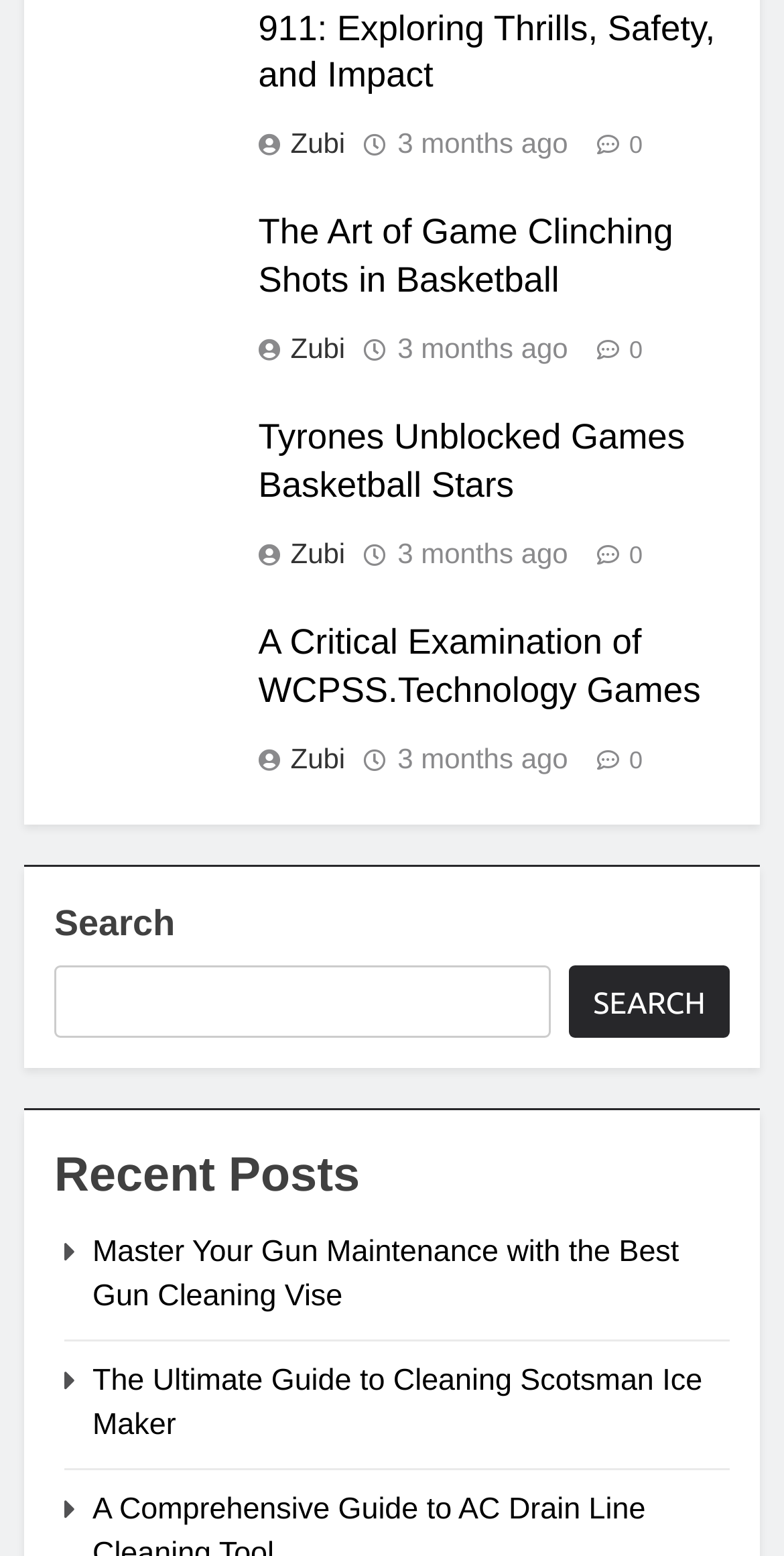Locate the bounding box coordinates of the UI element described by: "0". The bounding box coordinates should consist of four float numbers between 0 and 1, i.e., [left, top, right, bottom].

[0.736, 0.082, 0.82, 0.104]